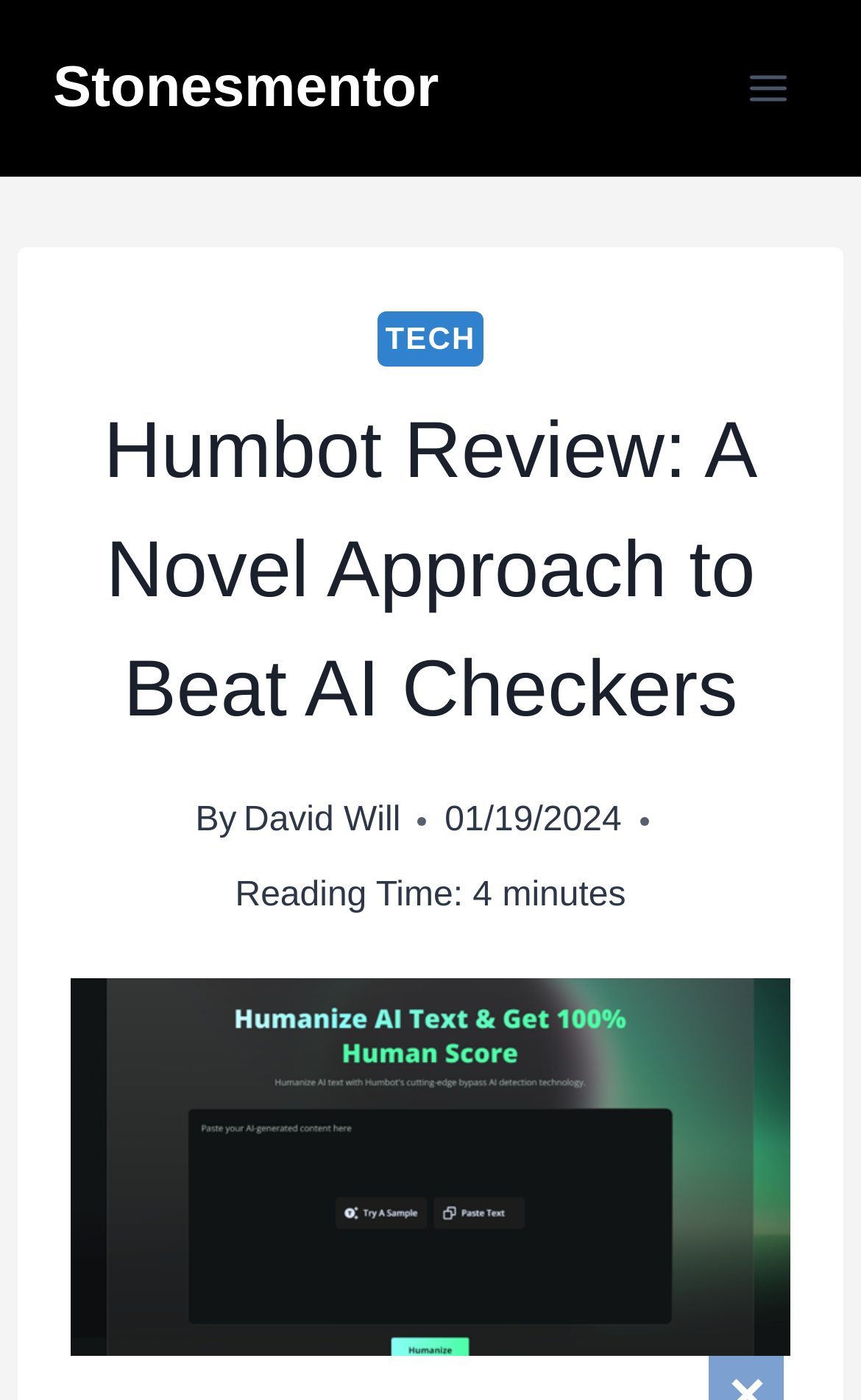Please give a short response to the question using one word or a phrase:
What is the category of this article?

TECH